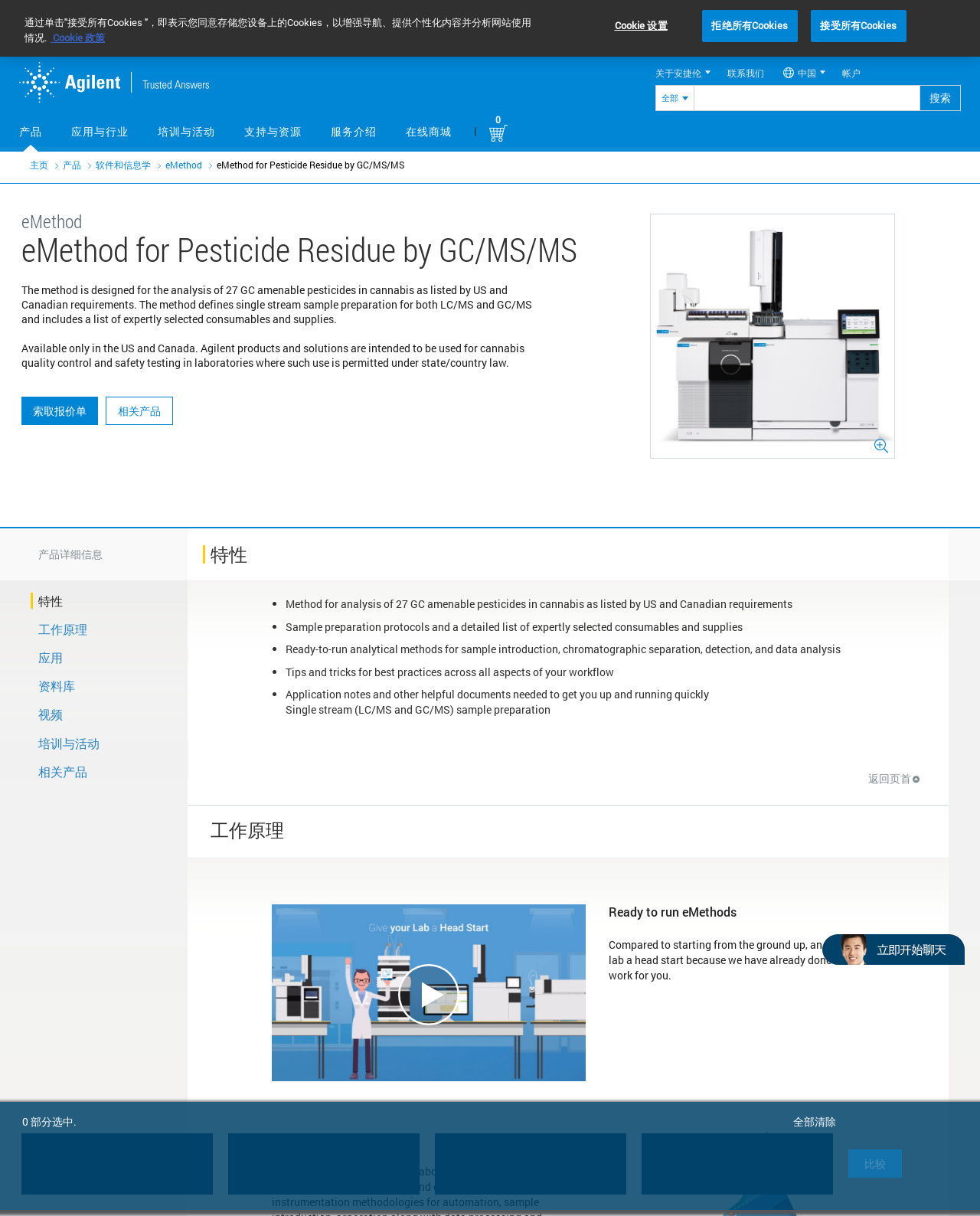Find the bounding box coordinates of the area that needs to be clicked in order to achieve the following instruction: "search for products". The coordinates should be specified as four float numbers between 0 and 1, i.e., [left, top, right, bottom].

[0.948, 0.075, 0.97, 0.087]